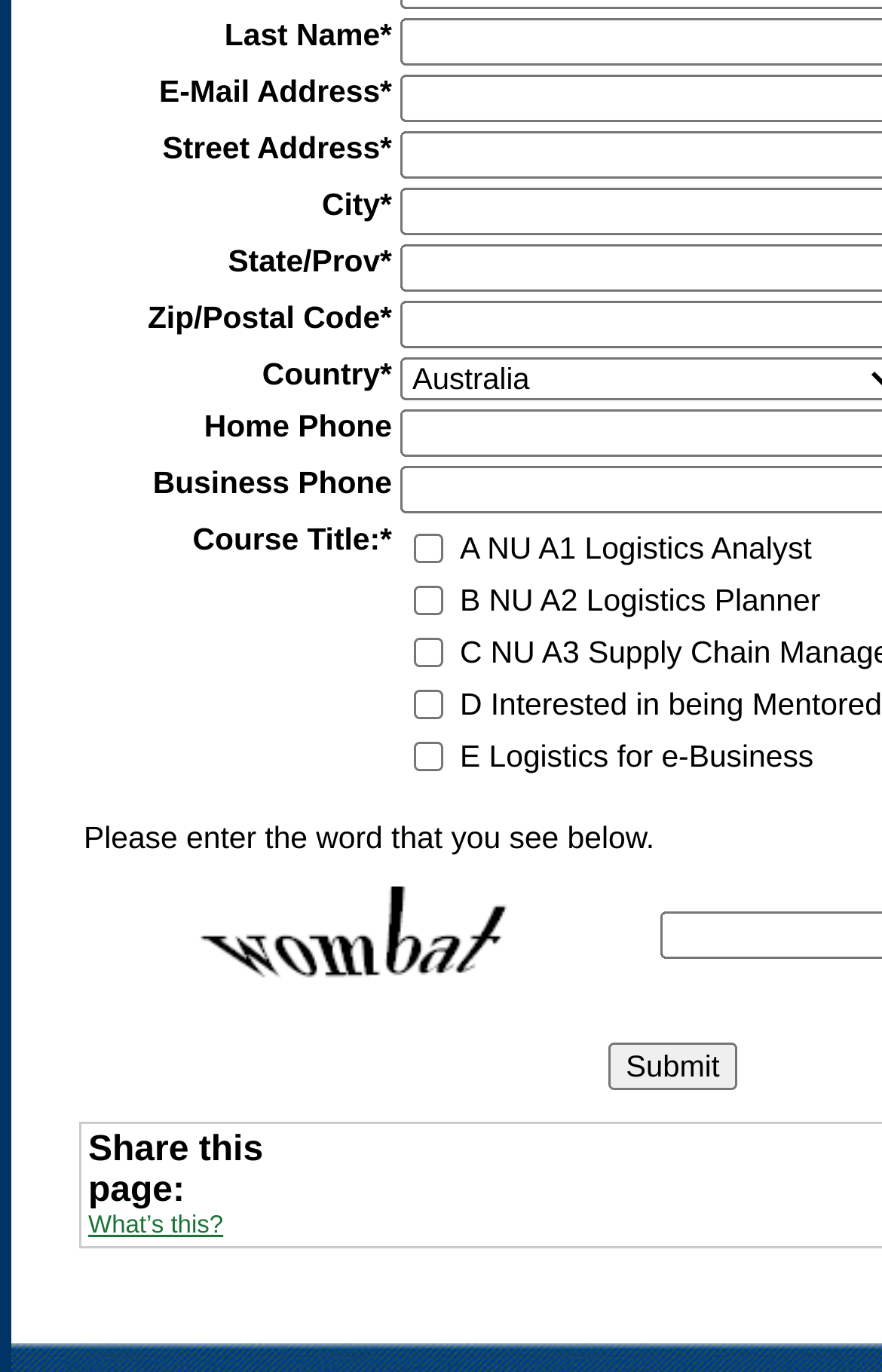Please find the bounding box coordinates for the clickable element needed to perform this instruction: "Enter last name".

[0.09, 0.009, 0.45, 0.05]